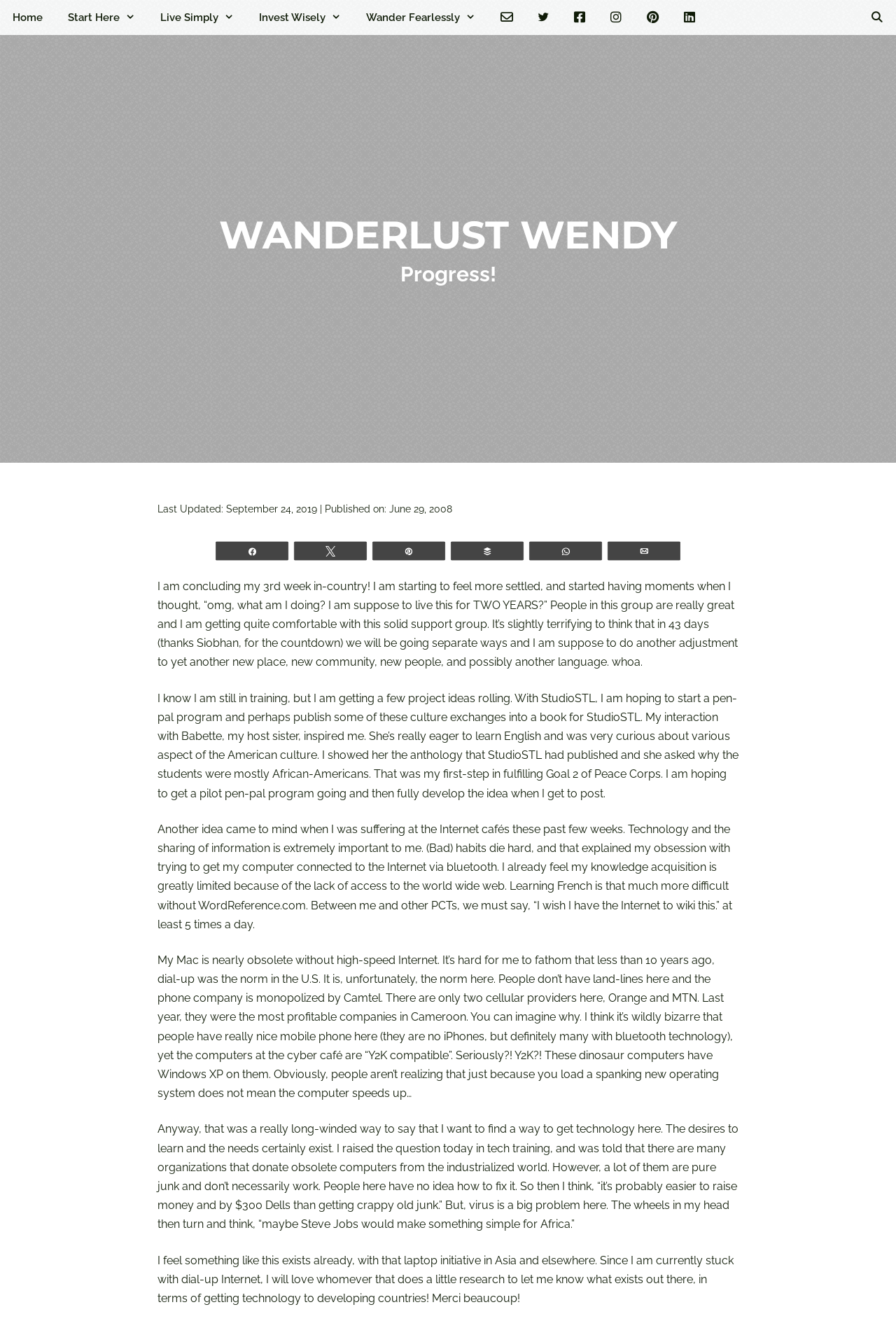Using the description "aria-label="Open Search Bar"", predict the bounding box of the relevant HTML element.

[0.957, 0.0, 1.0, 0.026]